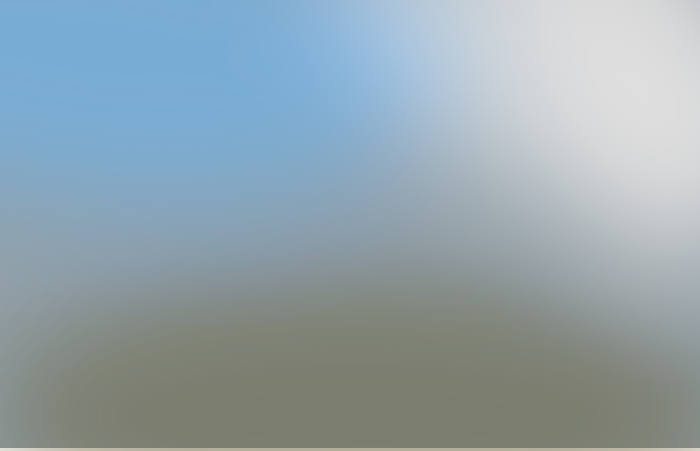What emotion does the image evoke?
Give a detailed explanation using the information visible in the image.

The caption describes the image as creating a 'tranquil setting that evokes a sense of peace and reflection', indicating that the image is meant to evoke feelings of peace.